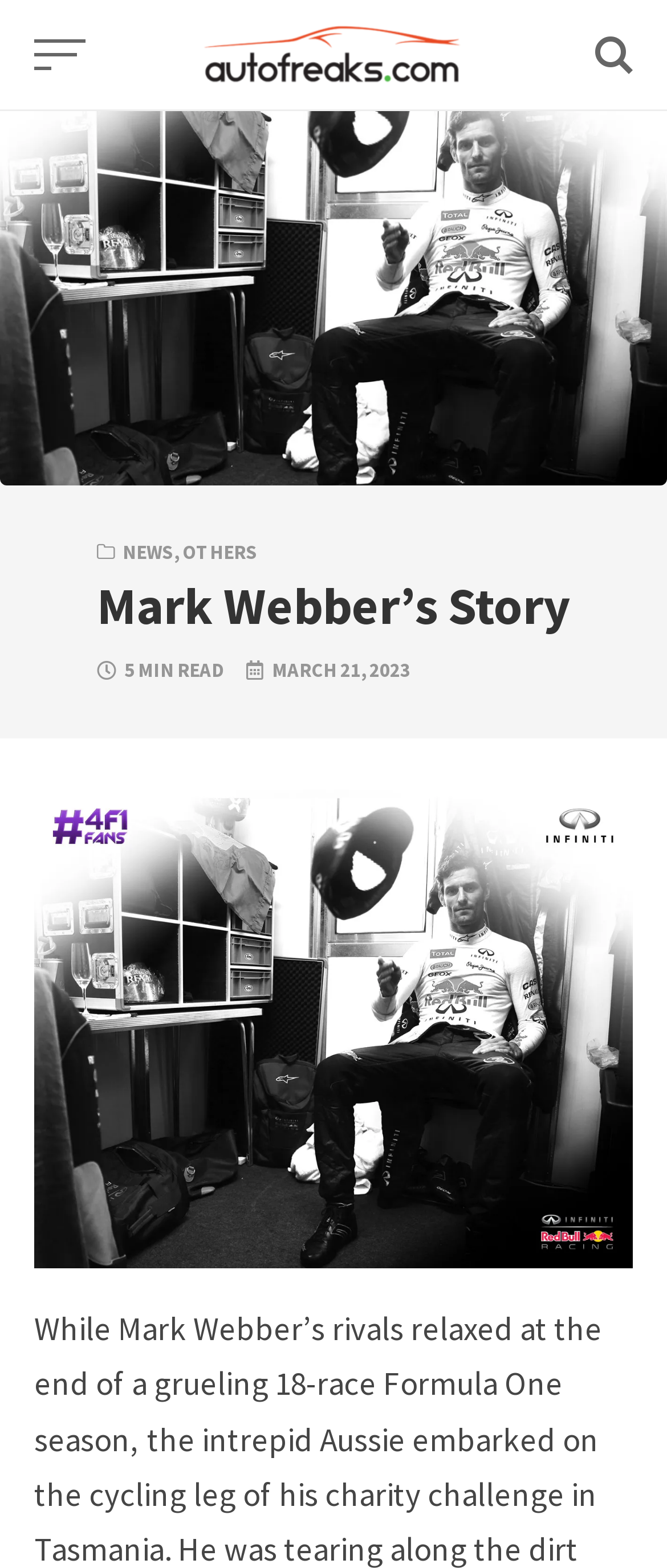When was the story published?
Provide an in-depth and detailed answer to the question.

I found the text 'MARCH 21, 2023' which is a date, and it is related to the story, so I concluded that the story was published on this date.